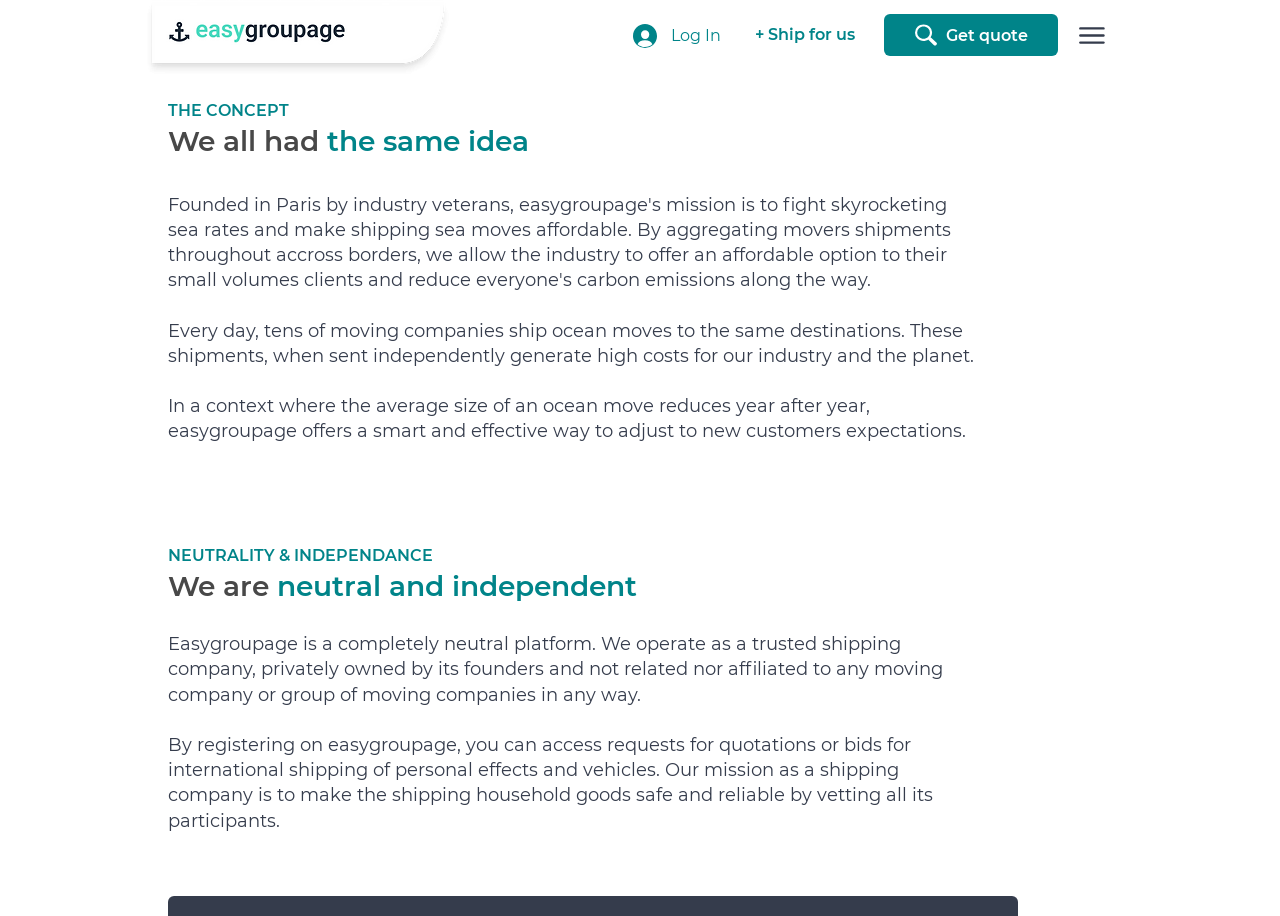Answer this question in one word or a short phrase: What is the concept of easygroupage?

Sharing ocean moves